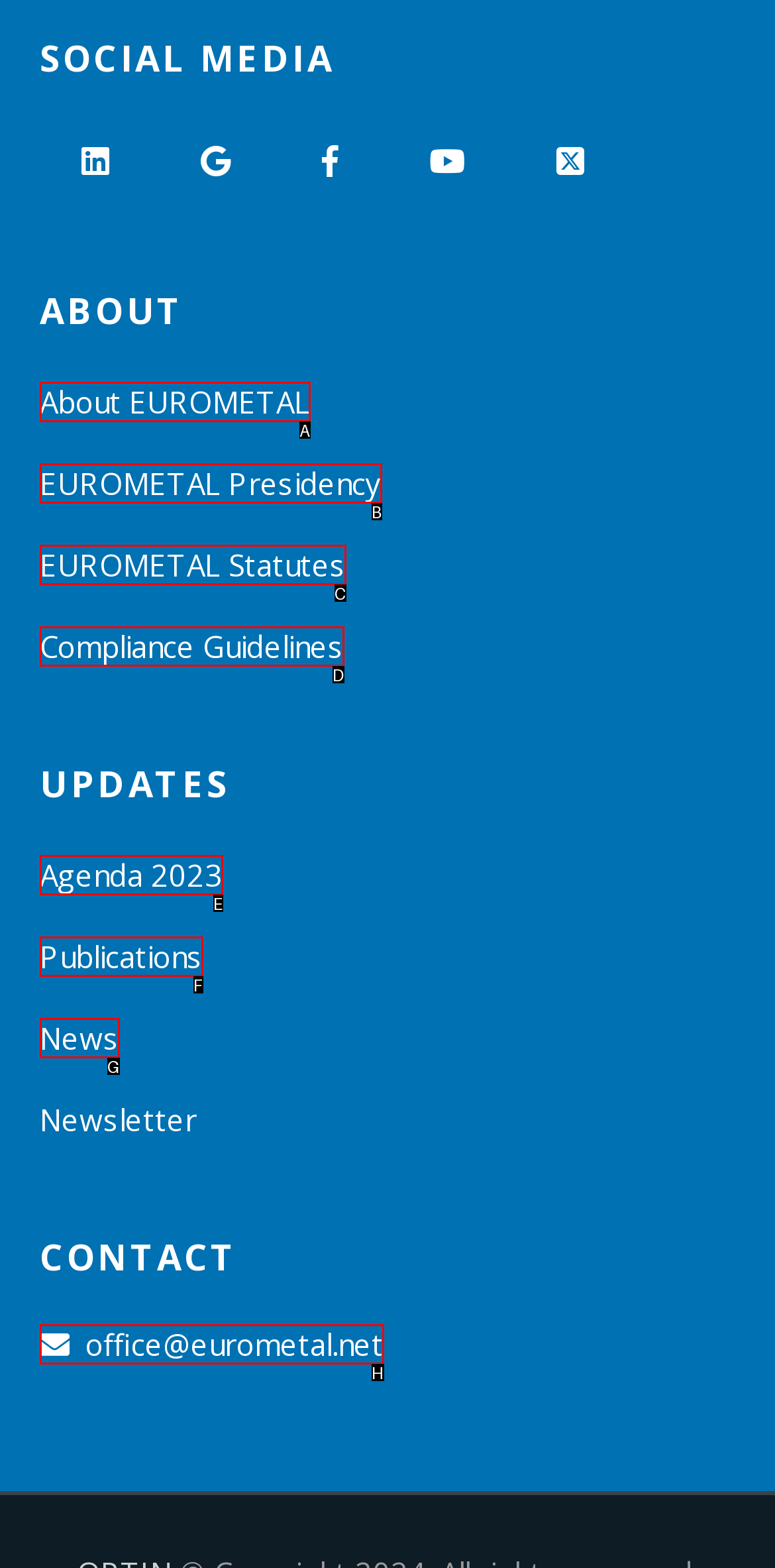Based on the element description: Compliance Guidelines, choose the best matching option. Provide the letter of the option directly.

D